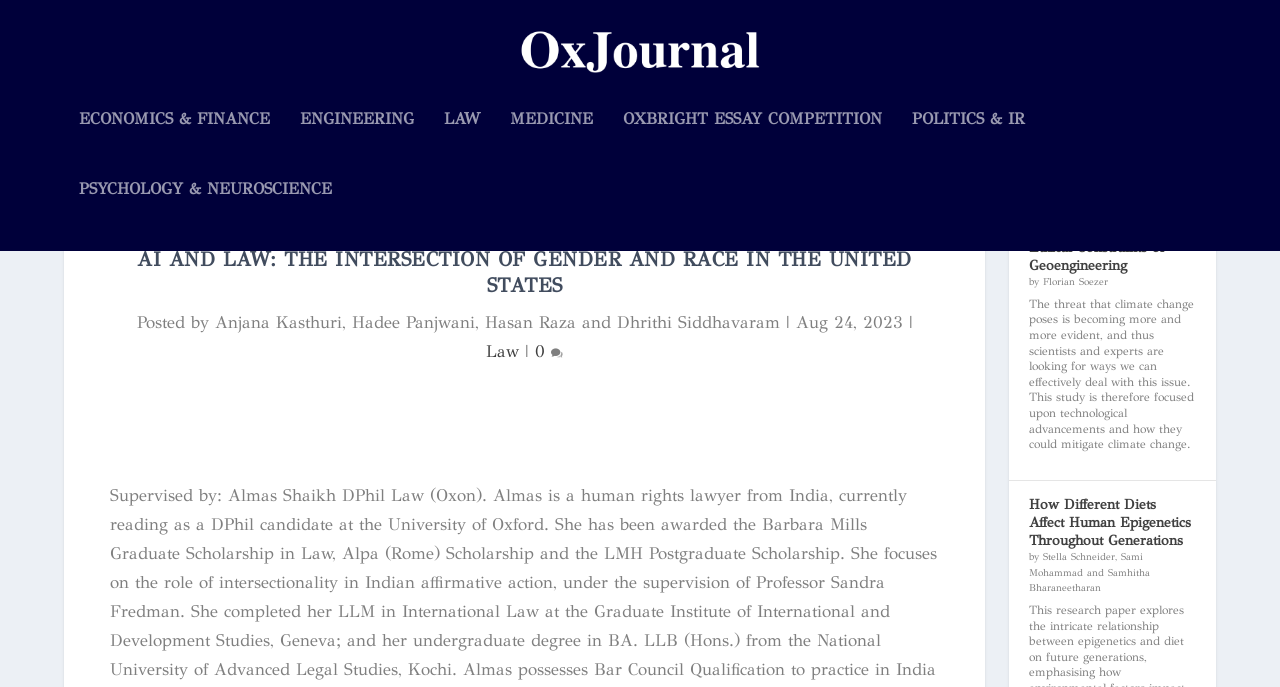What is the topic of the article by Florian Soezer?
Using the visual information, answer the question in a single word or phrase.

Geoengineering